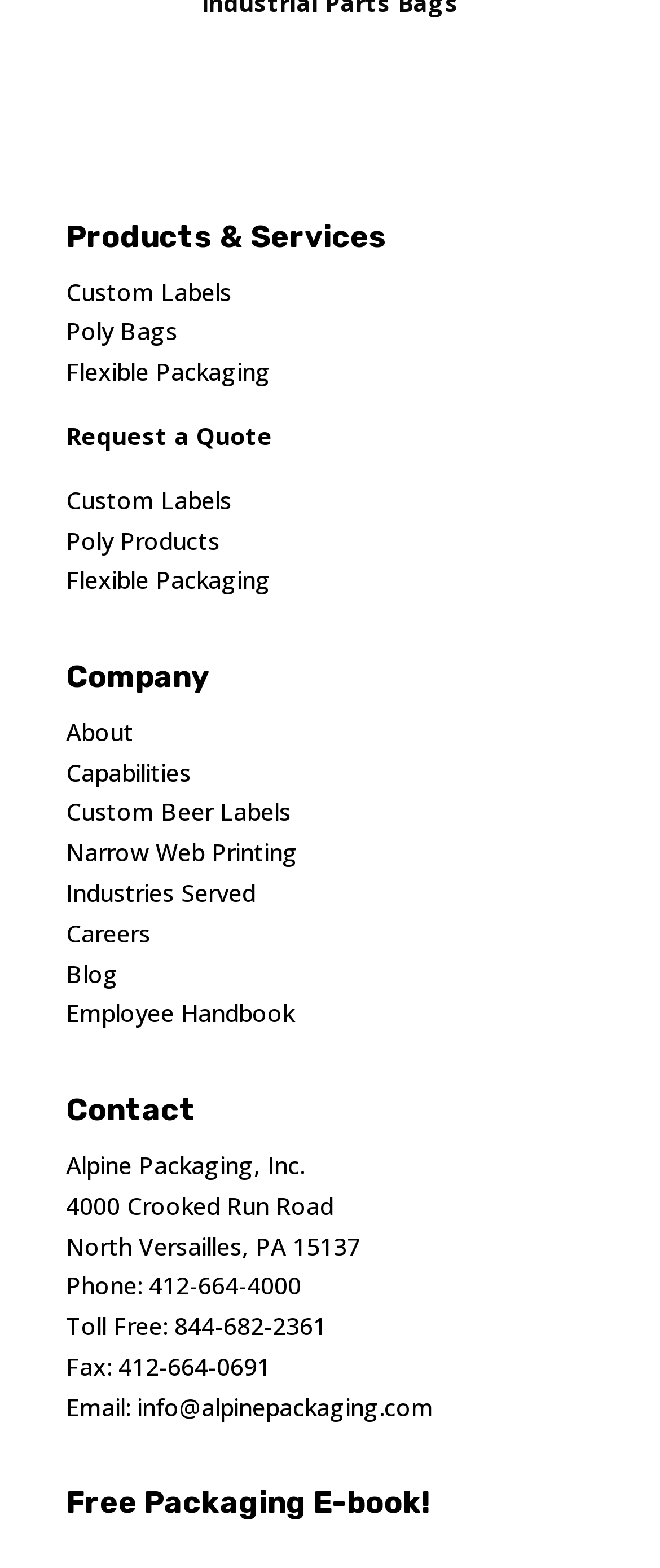Locate the bounding box coordinates for the element described below: "Industries Served". The coordinates must be four float values between 0 and 1, formatted as [left, top, right, bottom].

[0.1, 0.559, 0.387, 0.58]